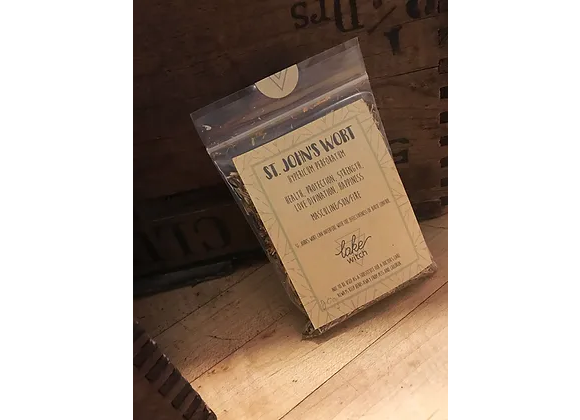Answer the question with a brief word or phrase:
What are the attributes of St. John's Wort mentioned on the packaging?

Protection, strength, love divination, and happiness